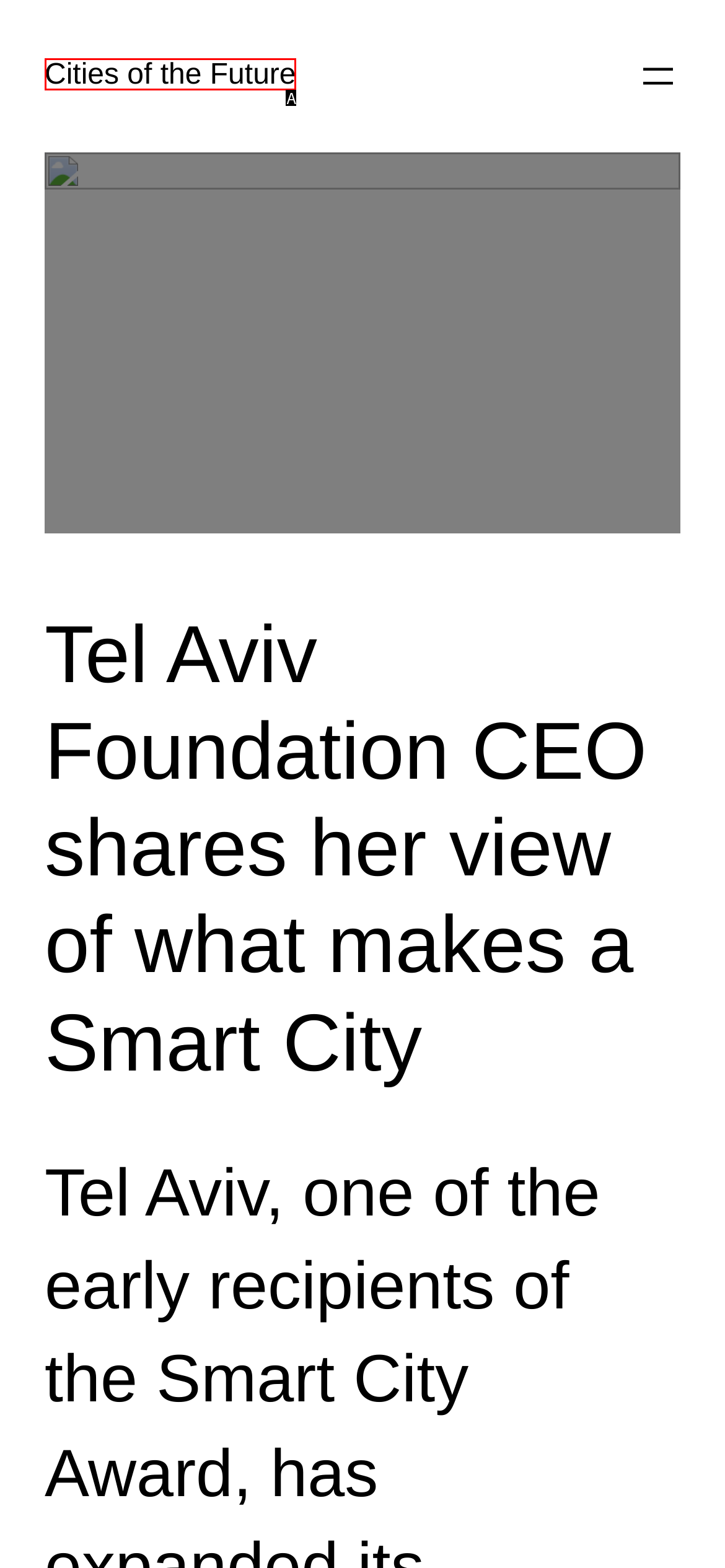Given the description: Cities of the Future, determine the corresponding lettered UI element.
Answer with the letter of the selected option.

A